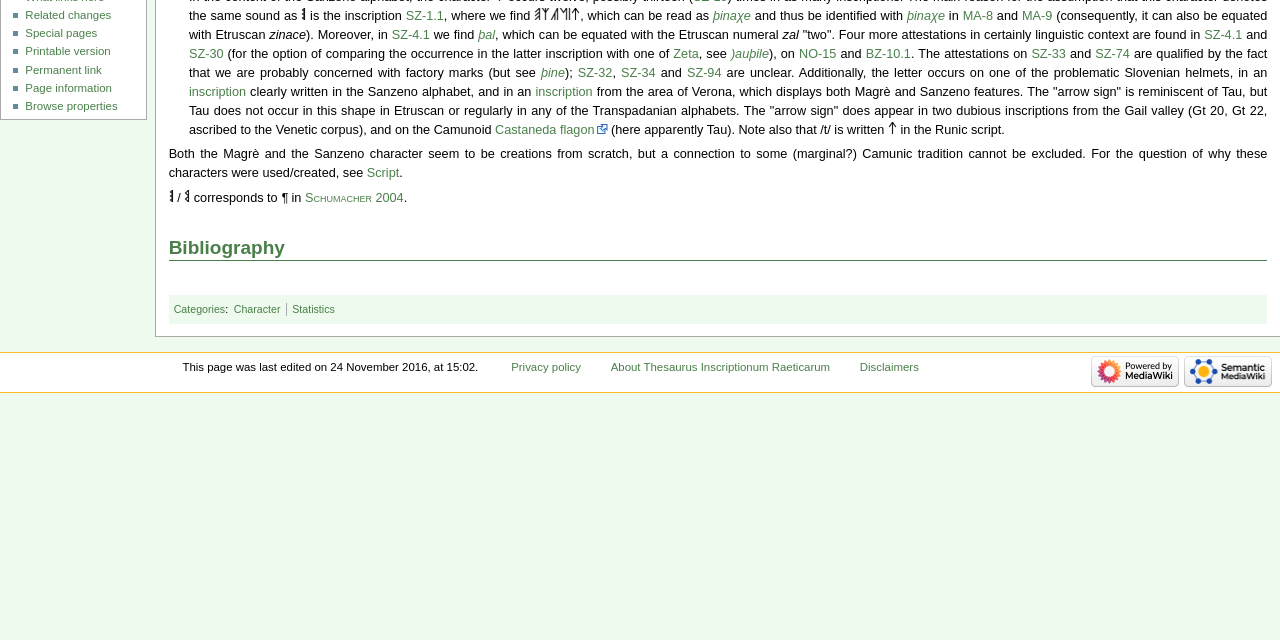Extract the bounding box coordinates of the UI element described by: "alt="Powered by Semantic MediaWiki"". The coordinates should include four float numbers ranging from 0 to 1, e.g., [left, top, right, bottom].

[0.921, 0.569, 0.994, 0.588]